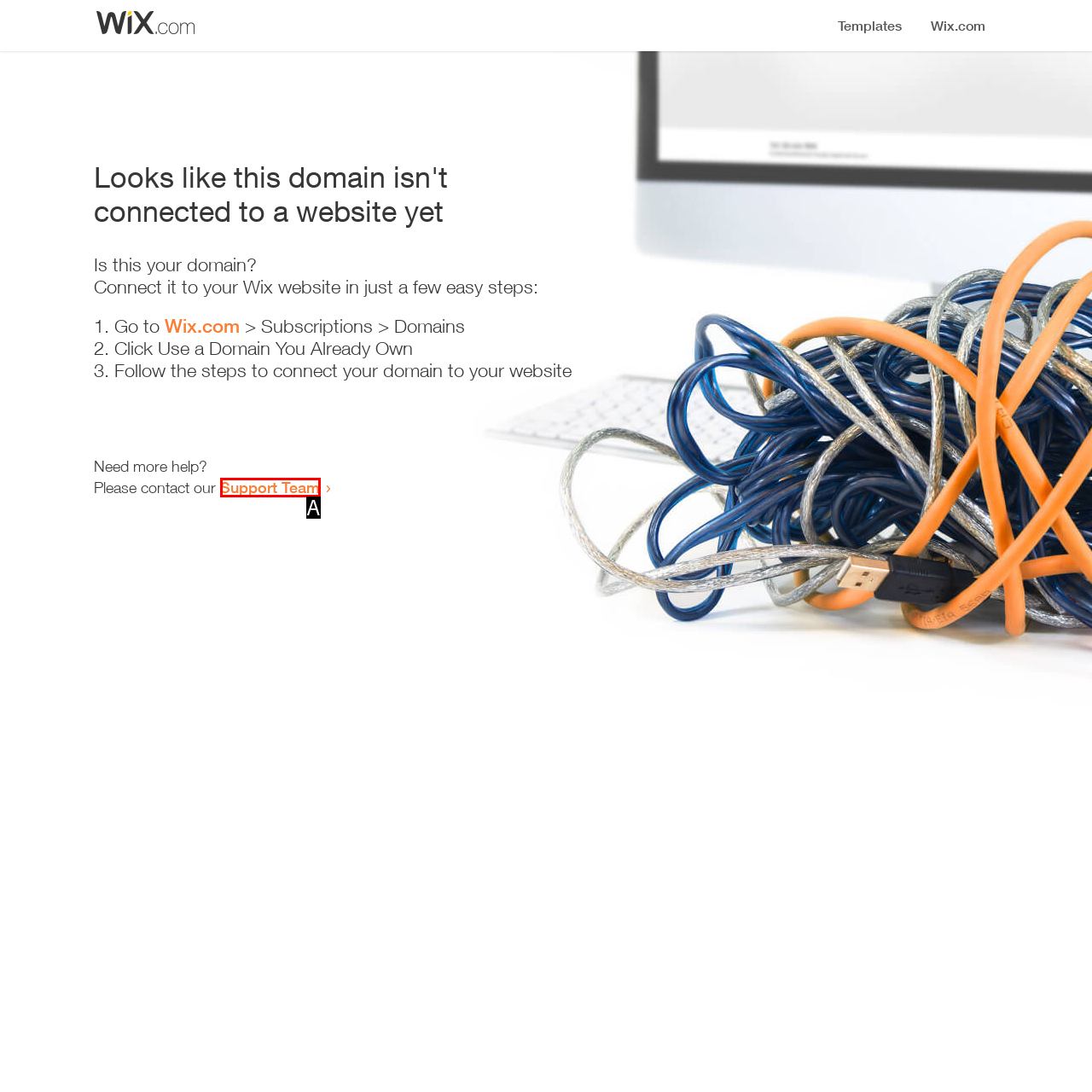Choose the letter that best represents the description: Terms of Use. Answer with the letter of the selected choice directly.

None